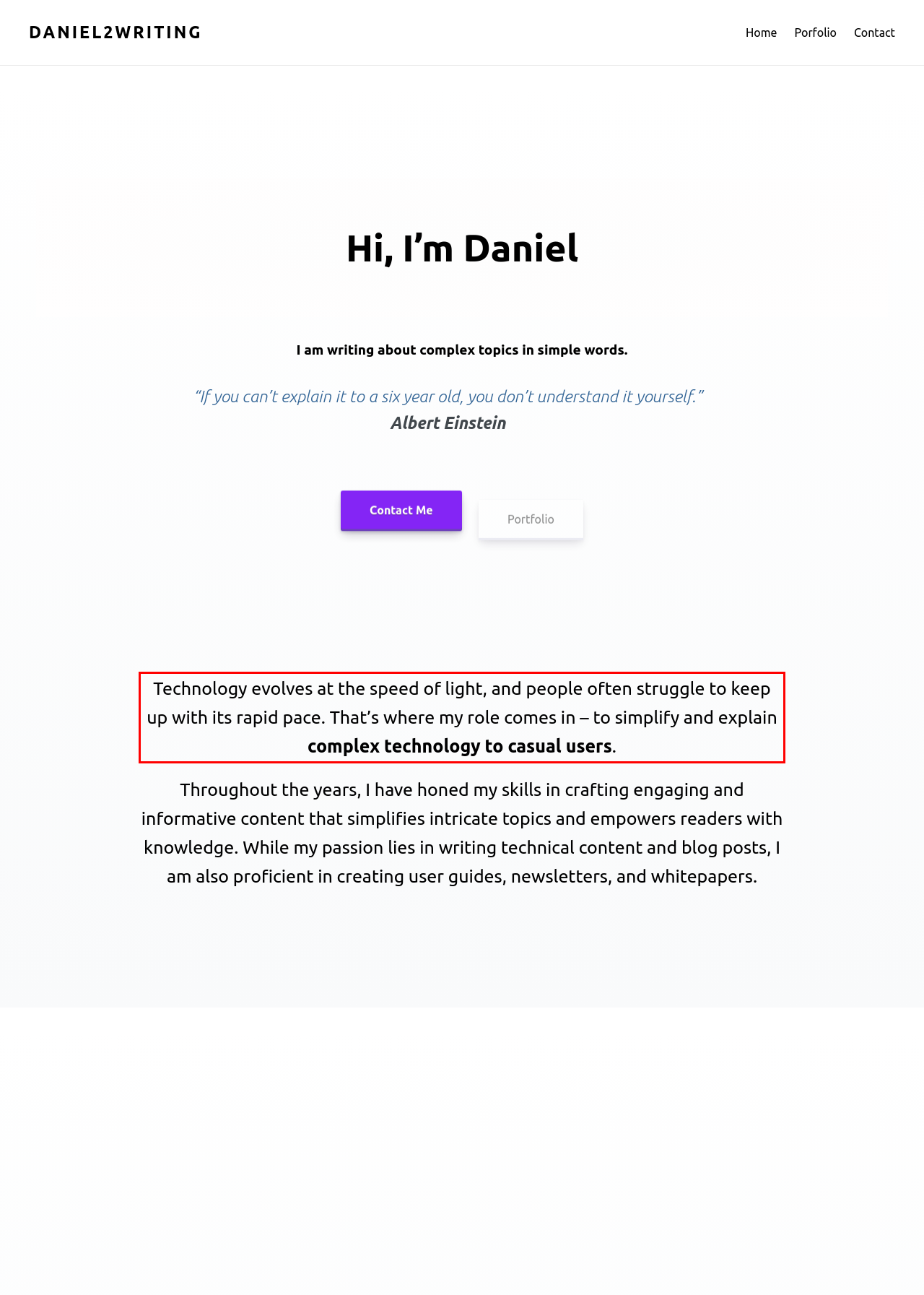Please extract the text content from the UI element enclosed by the red rectangle in the screenshot.

Technology evolves at the speed of light, and people often struggle to keep up with its rapid pace. That’s where my role comes in – to simplify and explain complex technology to casual users.